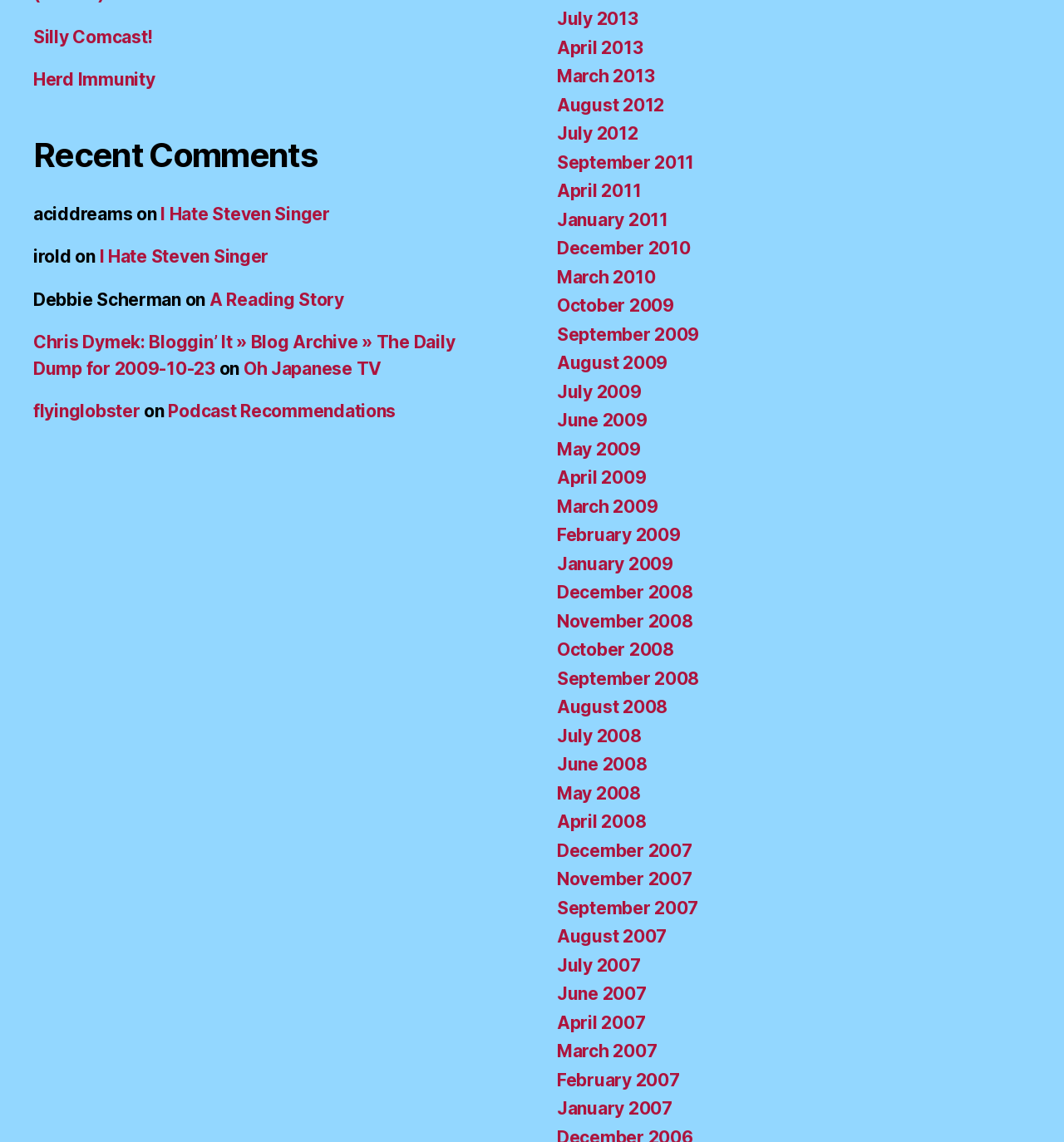Please provide a comprehensive response to the question below by analyzing the image: 
What is the title of the first link?

The first link on the webpage has the text 'Silly Comcast!' which is the title of the link.